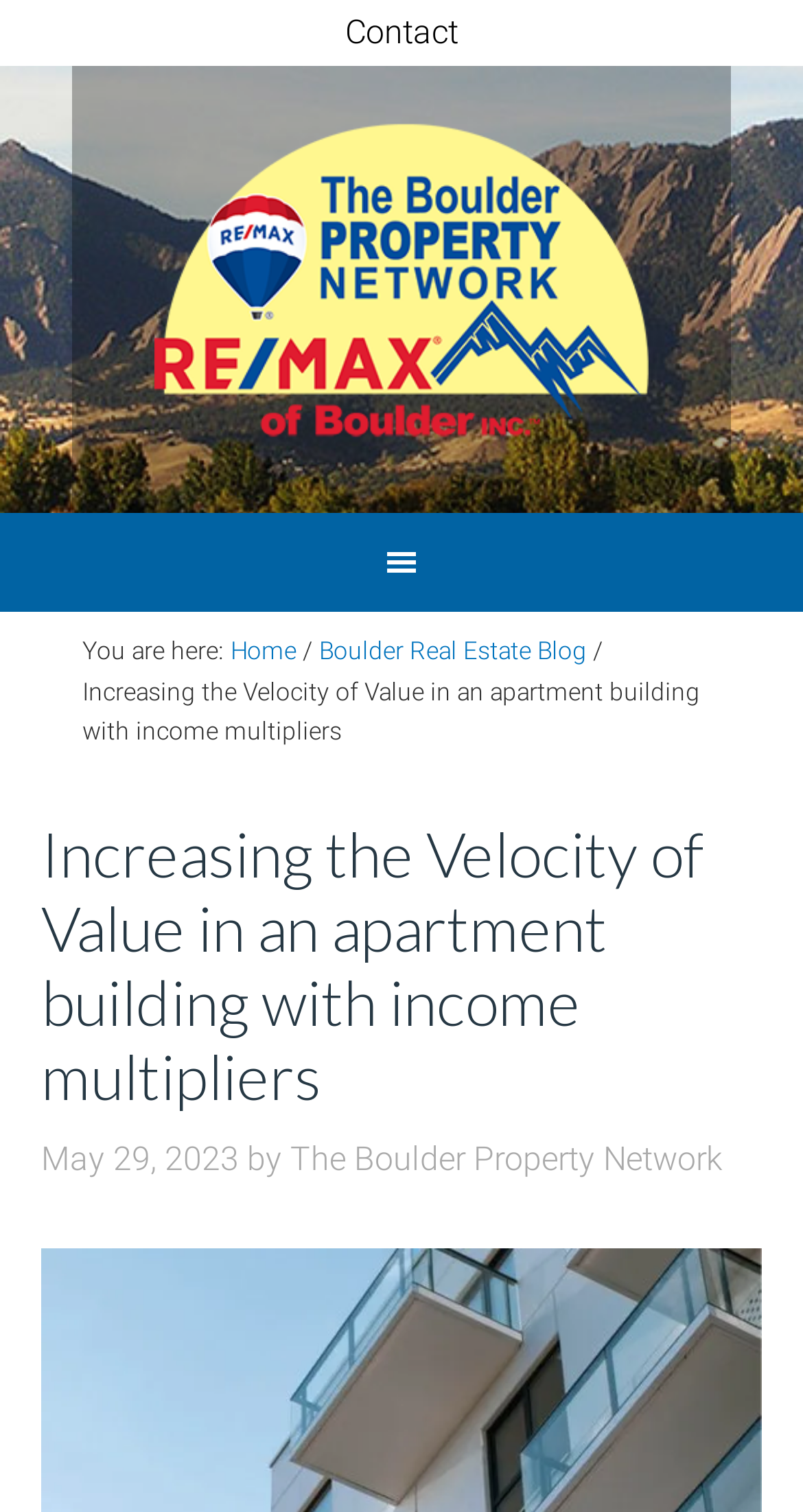Identify and provide the text content of the webpage's primary headline.

Increasing the Velocity of Value in an apartment building with income multipliers